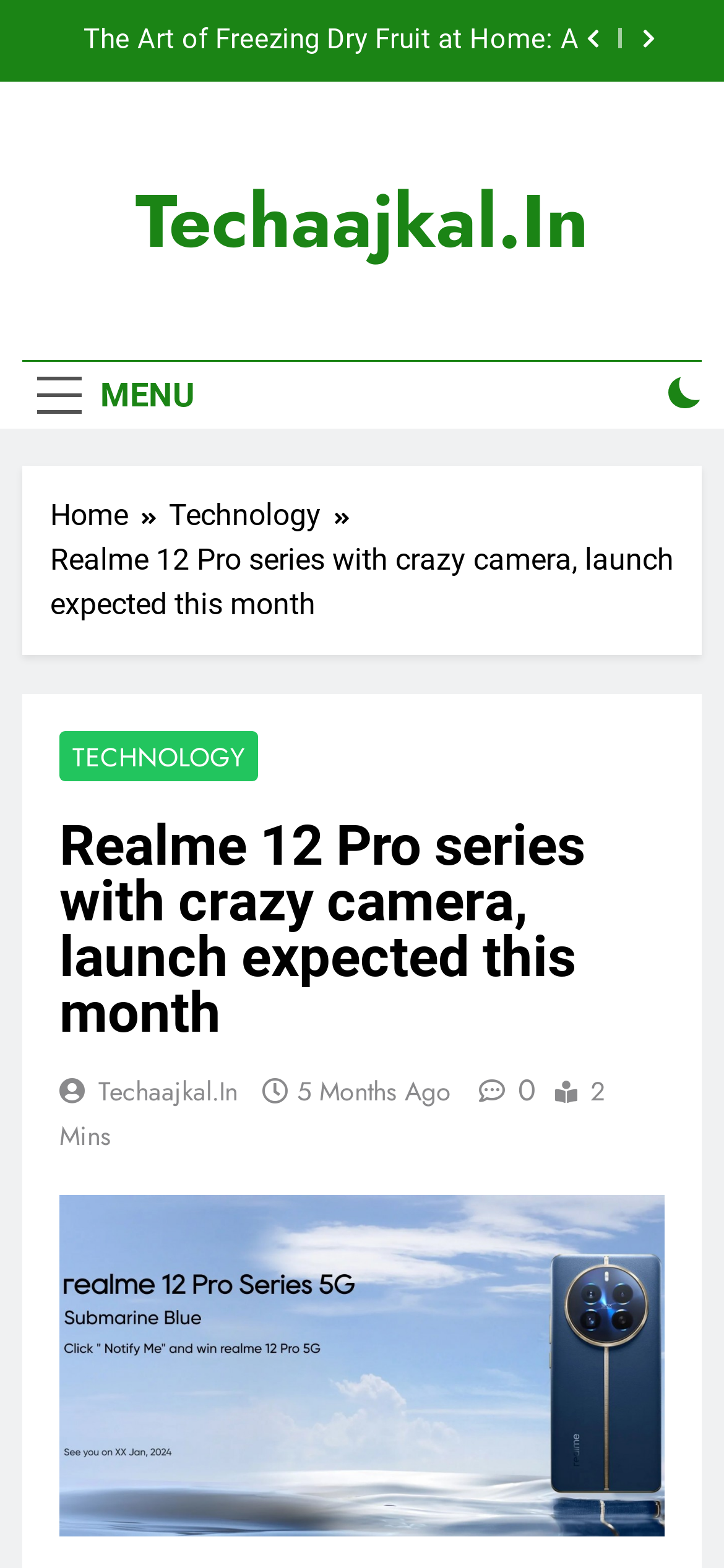Using the provided description: "5 months ago5 months ago", find the bounding box coordinates of the corresponding UI element. The output should be four float numbers between 0 and 1, in the format [left, top, right, bottom].

[0.41, 0.684, 0.623, 0.708]